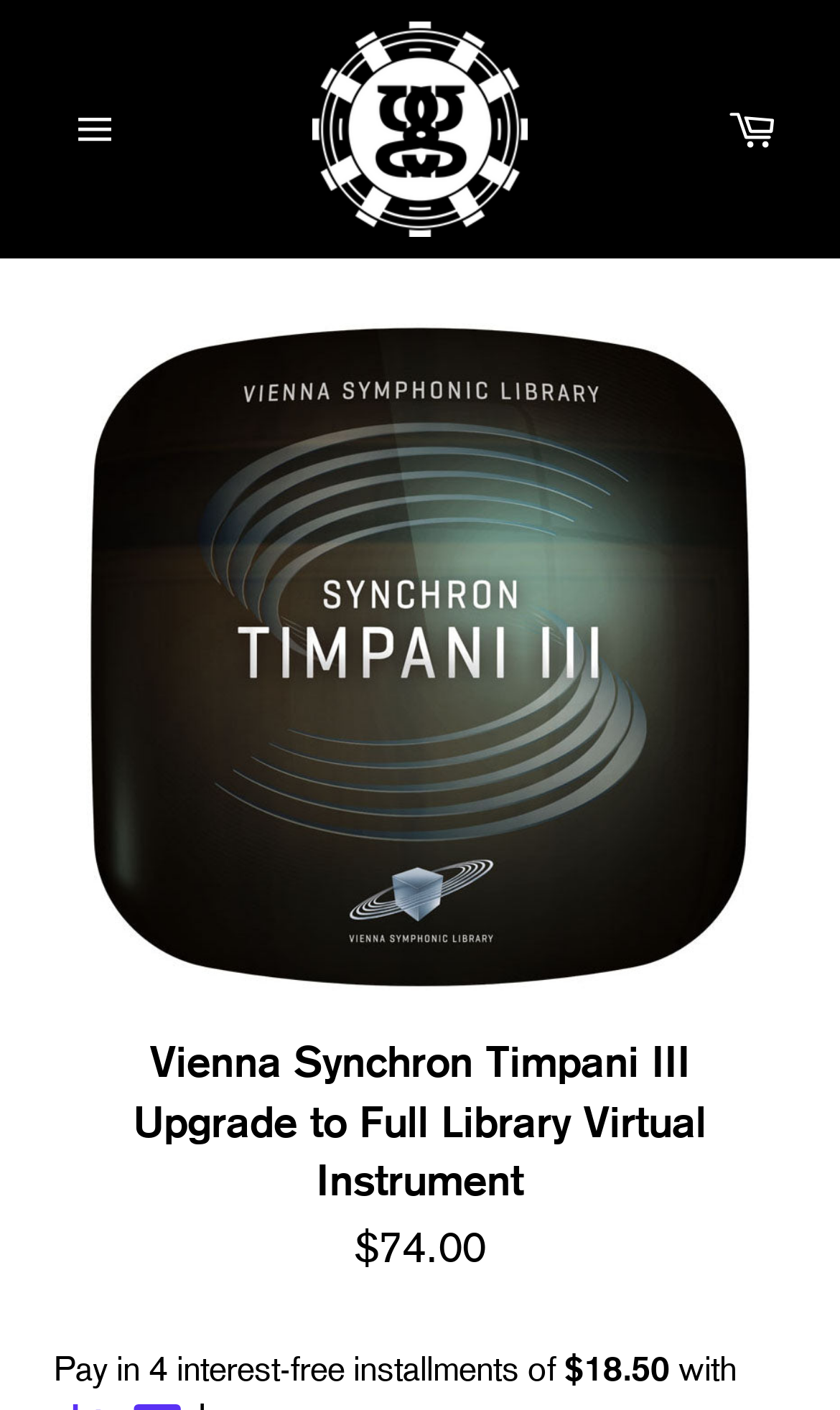How many interest-free installments can be paid?
Look at the screenshot and provide an in-depth answer.

I found the number of interest-free installments by reading the text 'Pay in 4 interest-free installments of' which indicates that the payment can be split into 4 installments.